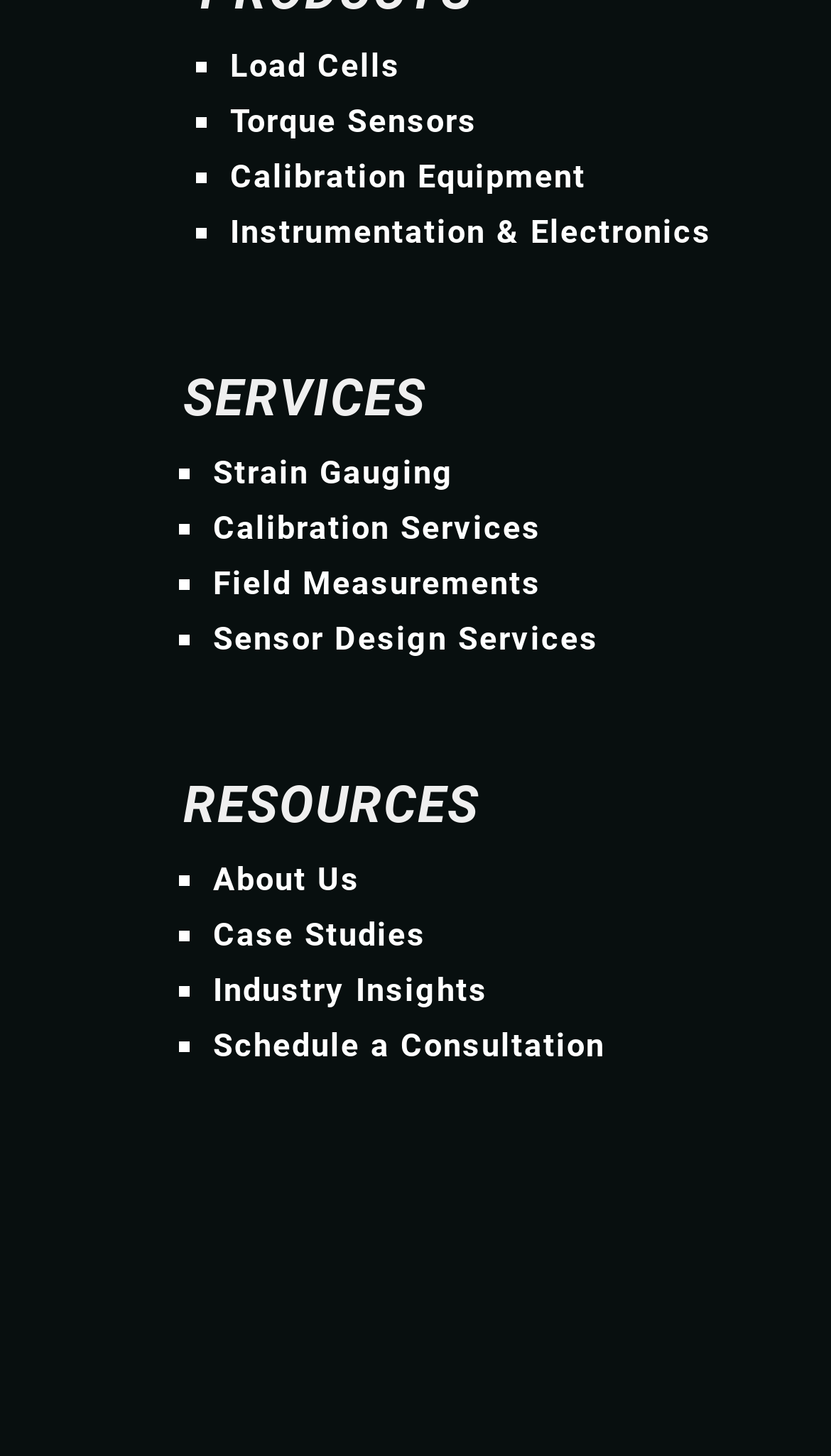Please provide a brief answer to the following inquiry using a single word or phrase:
How many tables are on the webpage?

3